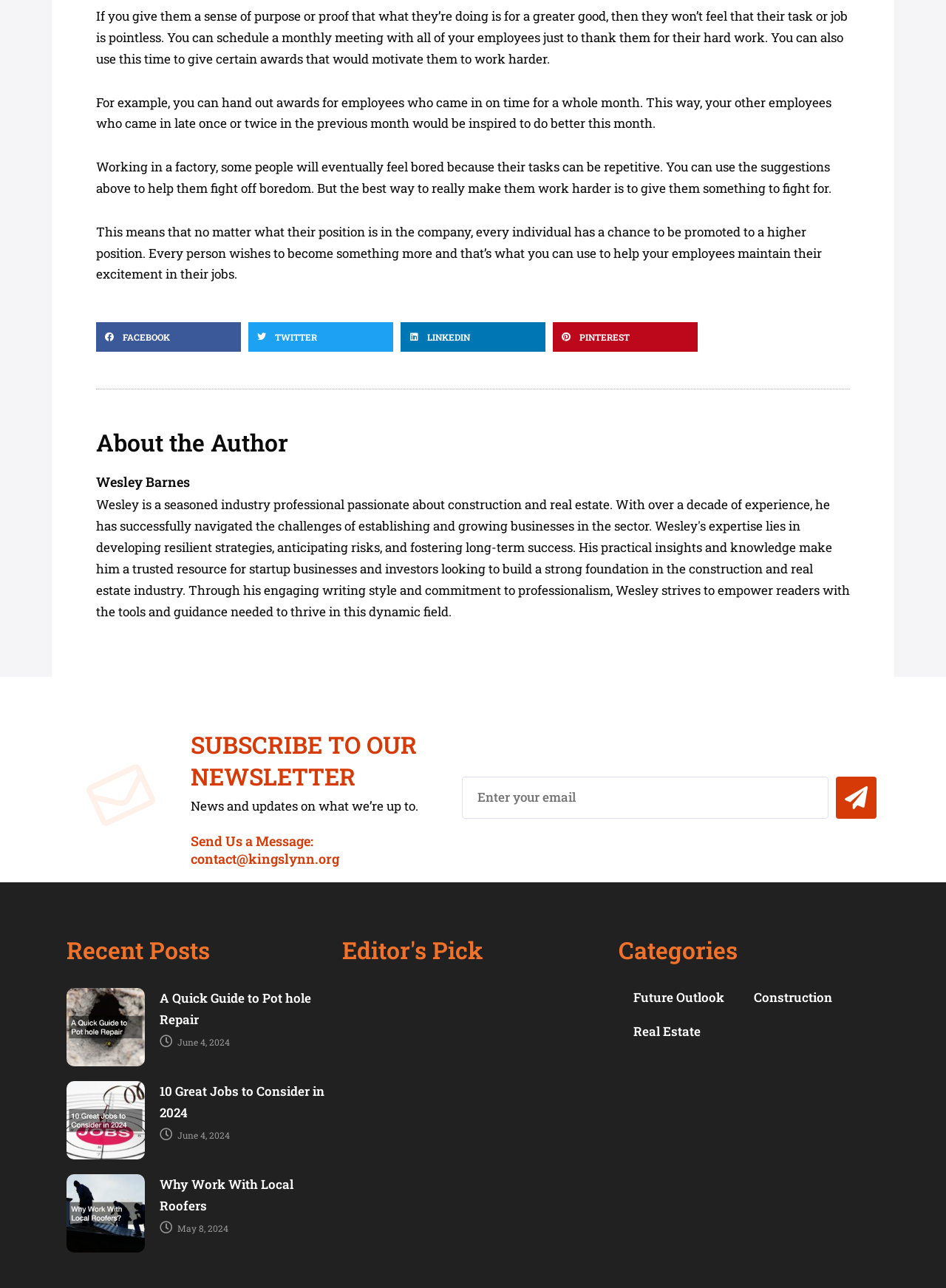Identify the bounding box coordinates of the specific part of the webpage to click to complete this instruction: "Subscribe to the newsletter".

[0.488, 0.603, 0.876, 0.636]